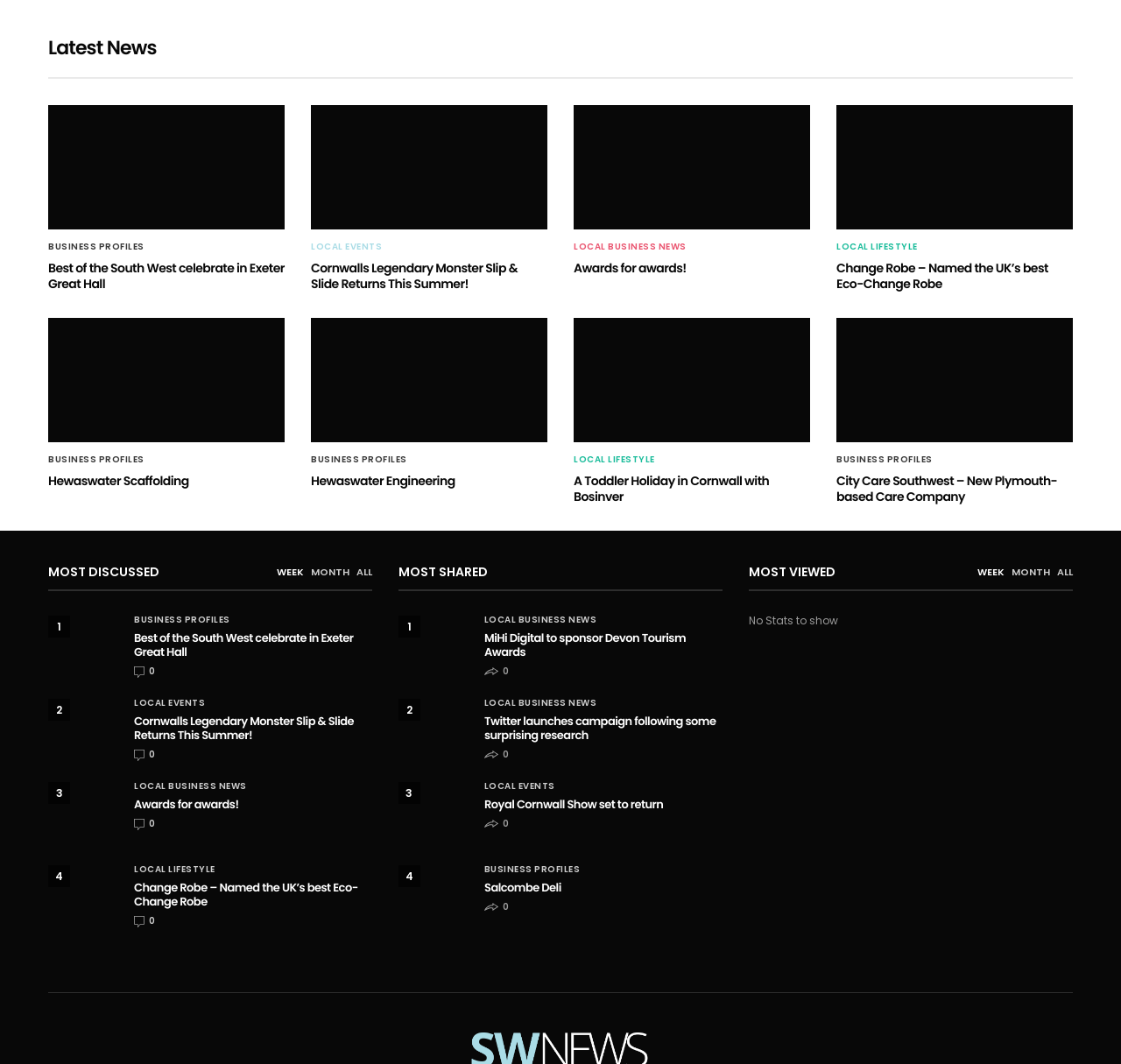What is the main topic of the webpage? Using the information from the screenshot, answer with a single word or phrase.

News